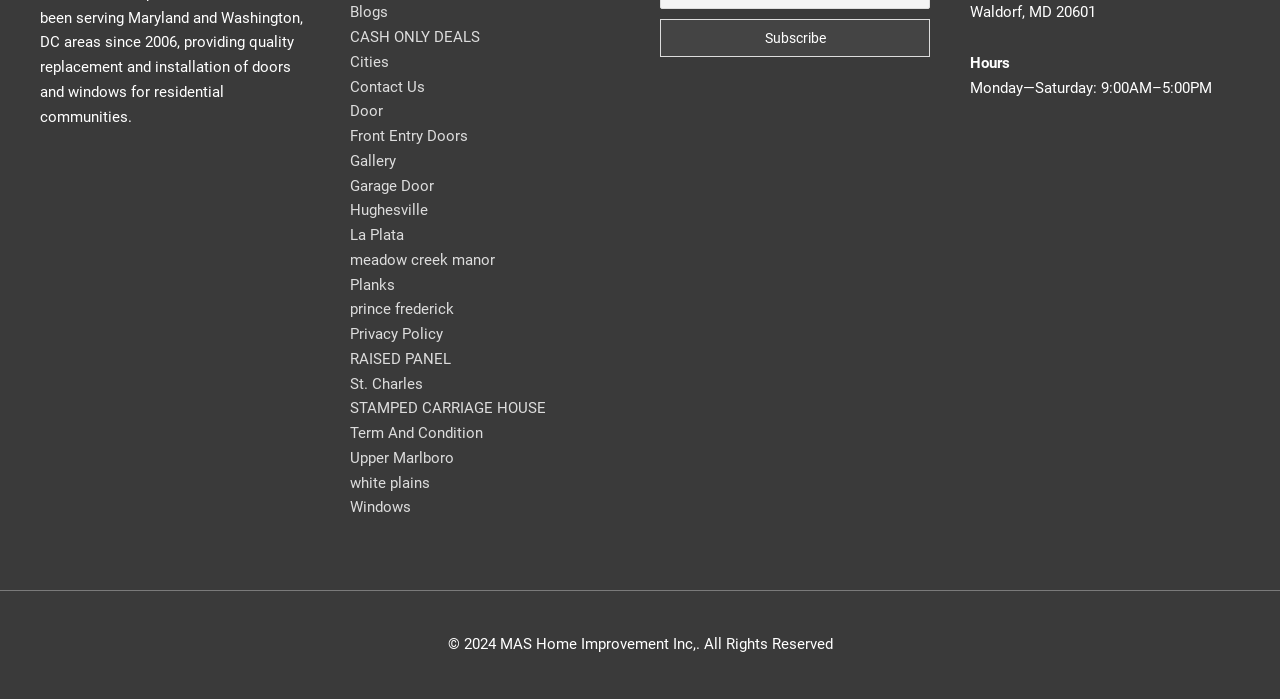Find the bounding box coordinates of the element I should click to carry out the following instruction: "Subscribe to the newsletter".

[0.516, 0.027, 0.727, 0.082]